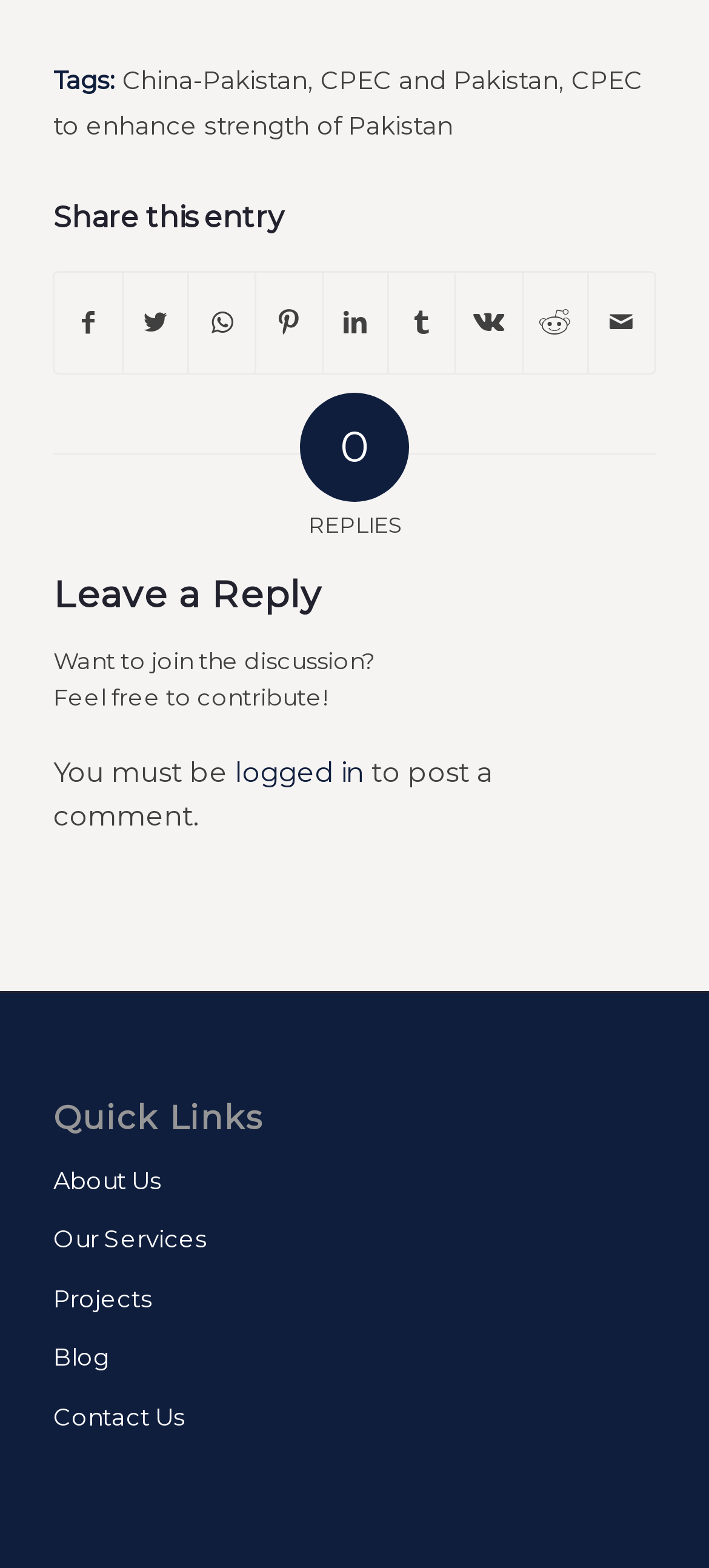Please determine the bounding box coordinates of the area that needs to be clicked to complete this task: 'Share this entry on Facebook'. The coordinates must be four float numbers between 0 and 1, formatted as [left, top, right, bottom].

[0.078, 0.174, 0.171, 0.237]